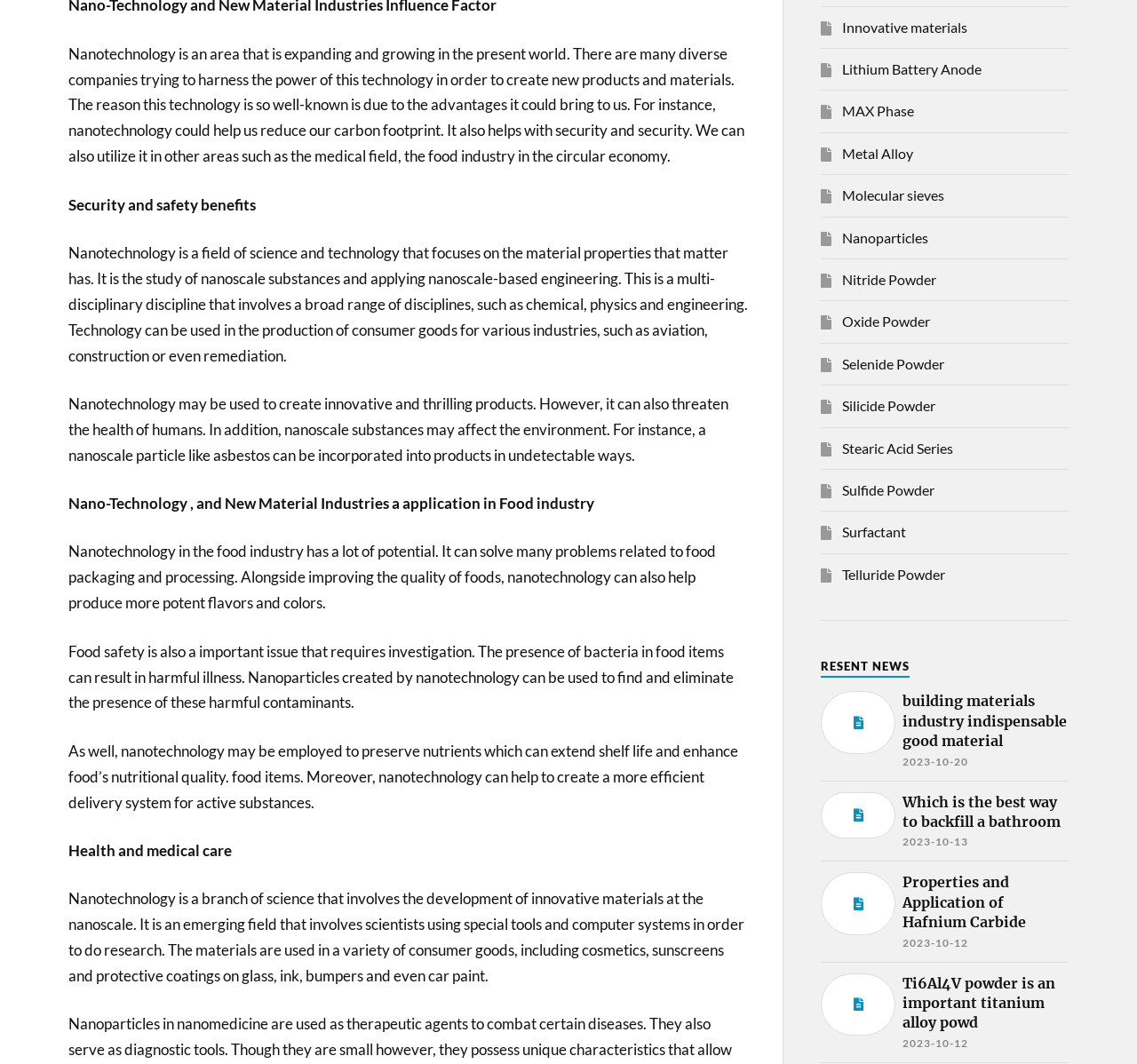Bounding box coordinates should be provided in the format (top-left x, top-left y, bottom-right x, bottom-right y) with all values between 0 and 1. Identify the bounding box for this UI element: Stearic Acid Series

[0.741, 0.413, 0.839, 0.429]